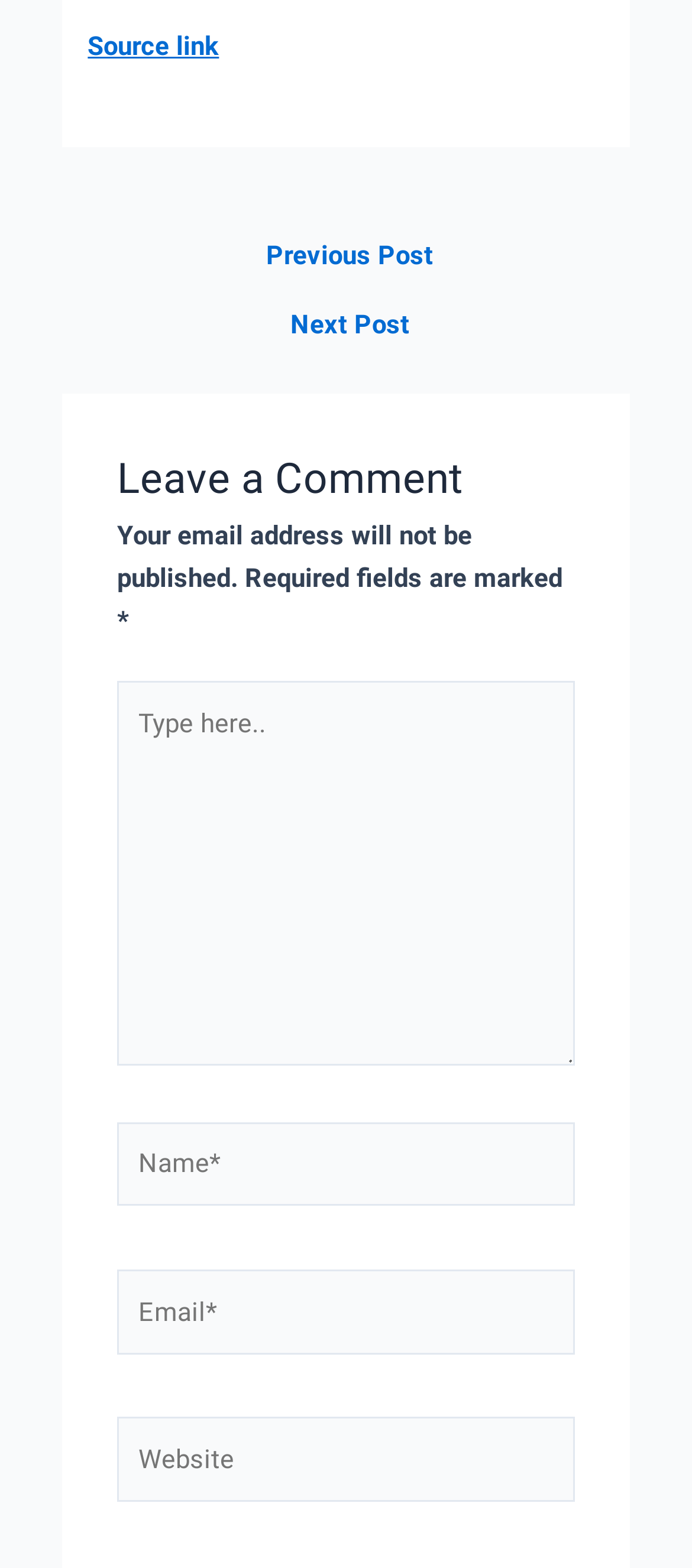Look at the image and give a detailed response to the following question: What is the label of the first text box in the comment form?

The first text box in the comment form has a label 'Type here..' and is a required field. It is likely the text box for entering the comment itself.